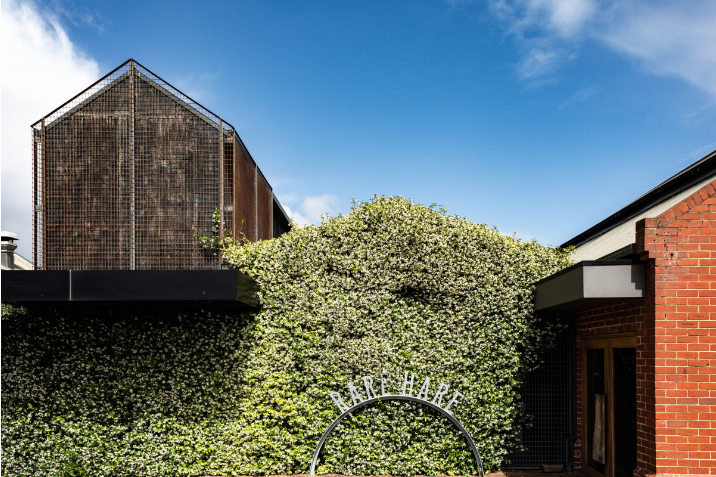Please answer the following question using a single word or phrase: 
What type of design is featured on the modern structure?

Geometric